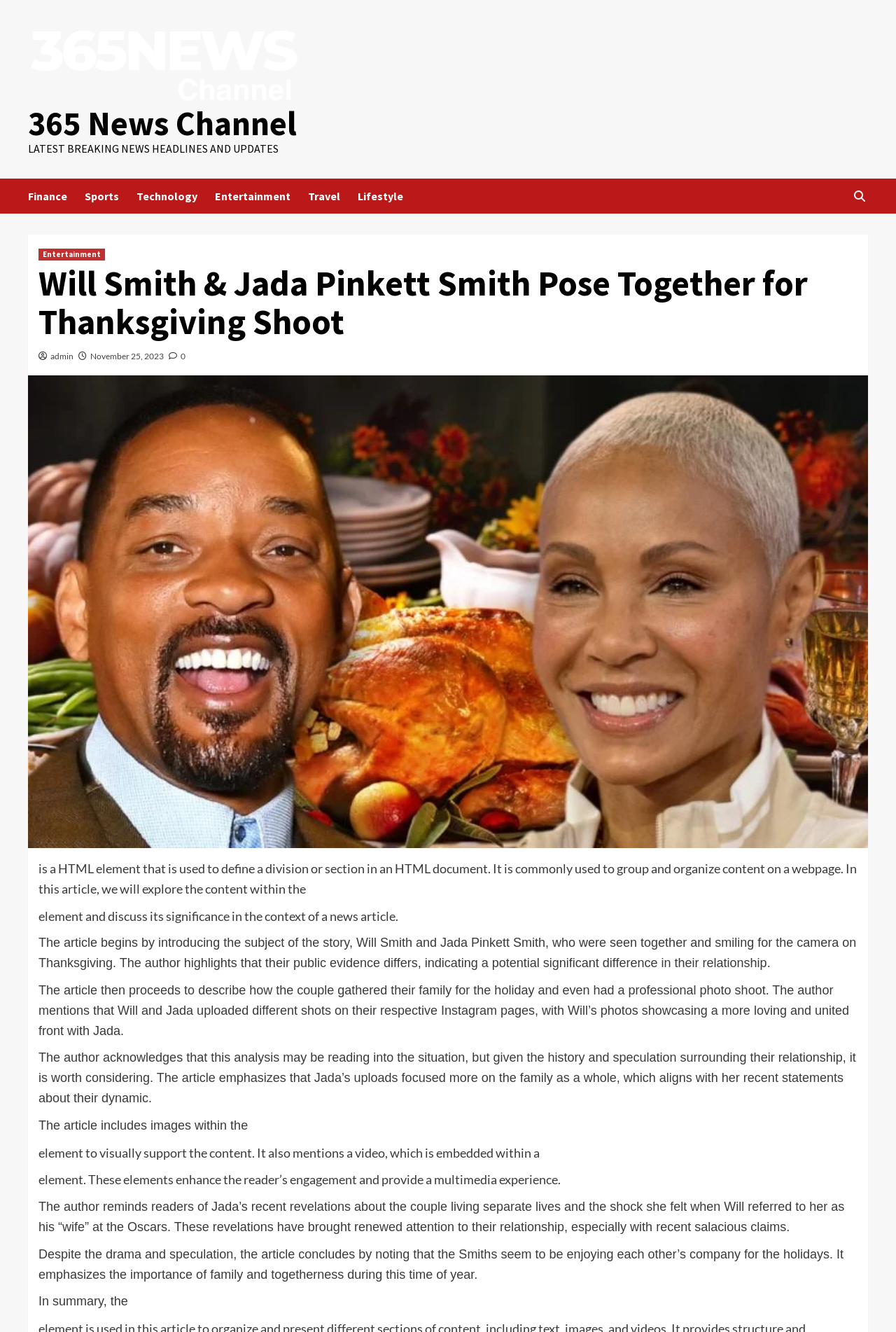Please specify the bounding box coordinates of the region to click in order to perform the following instruction: "Visit the 'Finance' page".

[0.031, 0.134, 0.095, 0.161]